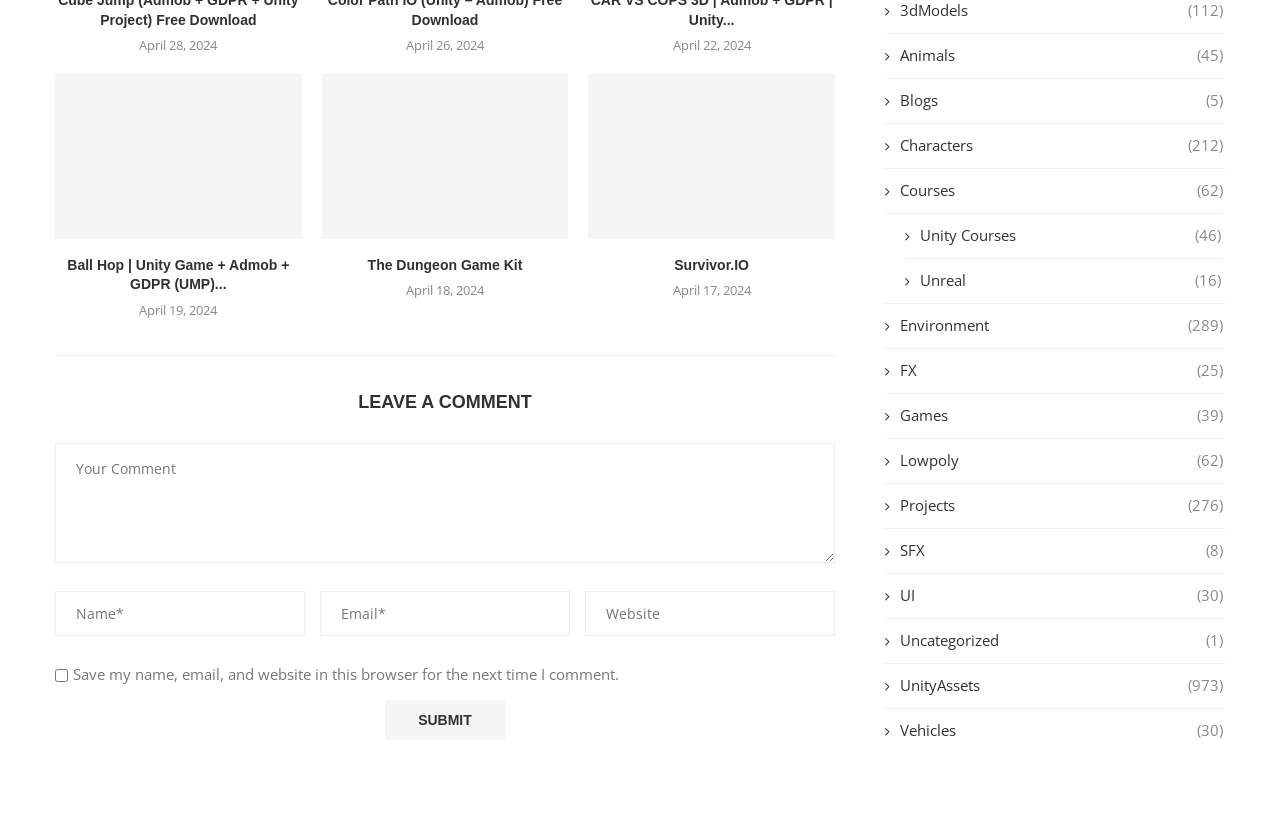Can you provide the bounding box coordinates for the element that should be clicked to implement the instruction: "Submit the comment"?

[0.301, 0.847, 0.395, 0.896]